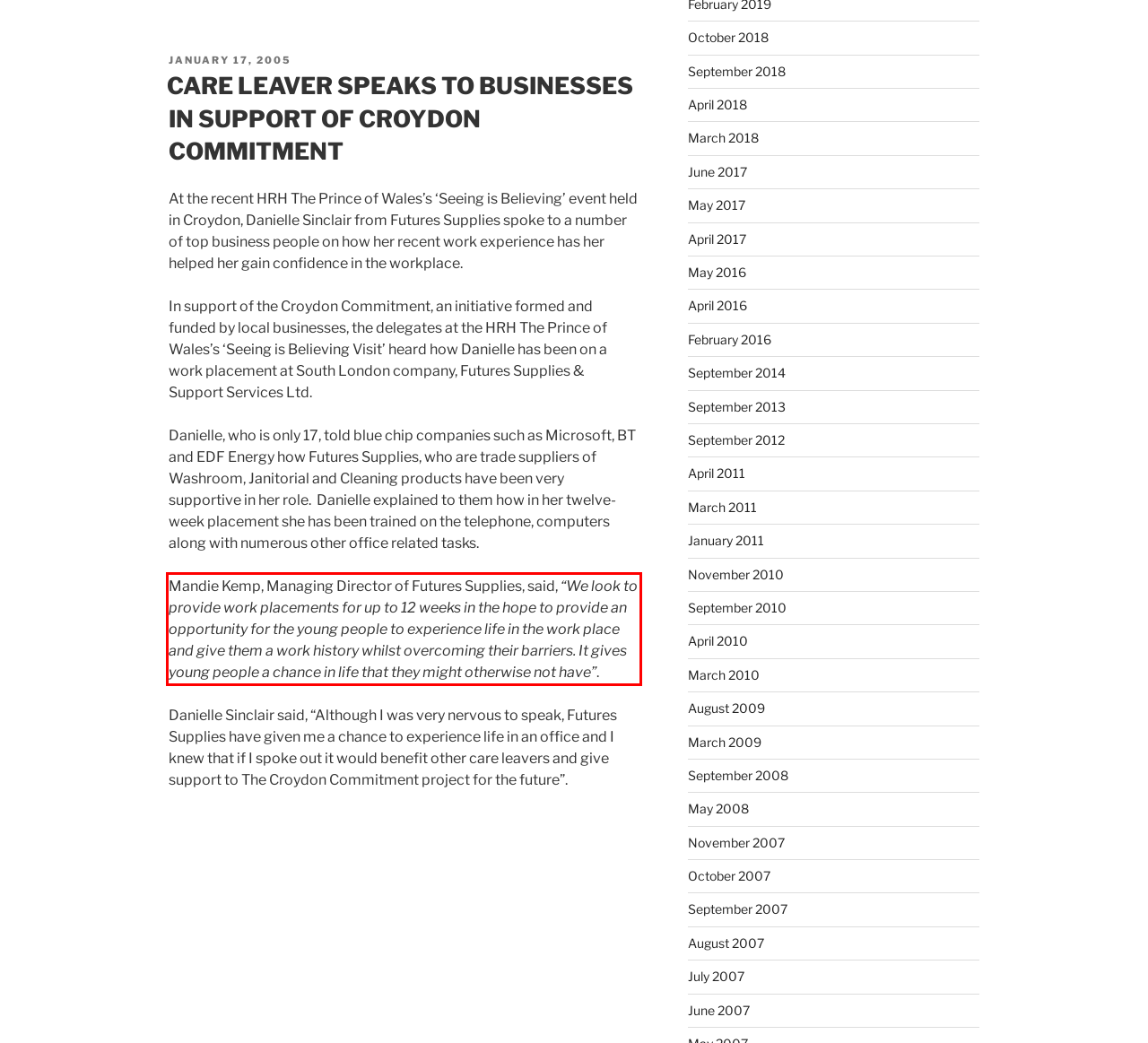Please analyze the screenshot of a webpage and extract the text content within the red bounding box using OCR.

Mandie Kemp, Managing Director of Futures Supplies, said, “We look to provide work placements for up to 12 weeks in the hope to provide an opportunity for the young people to experience life in the work place and give them a work history whilst overcoming their barriers. It gives young people a chance in life that they might otherwise not have”.